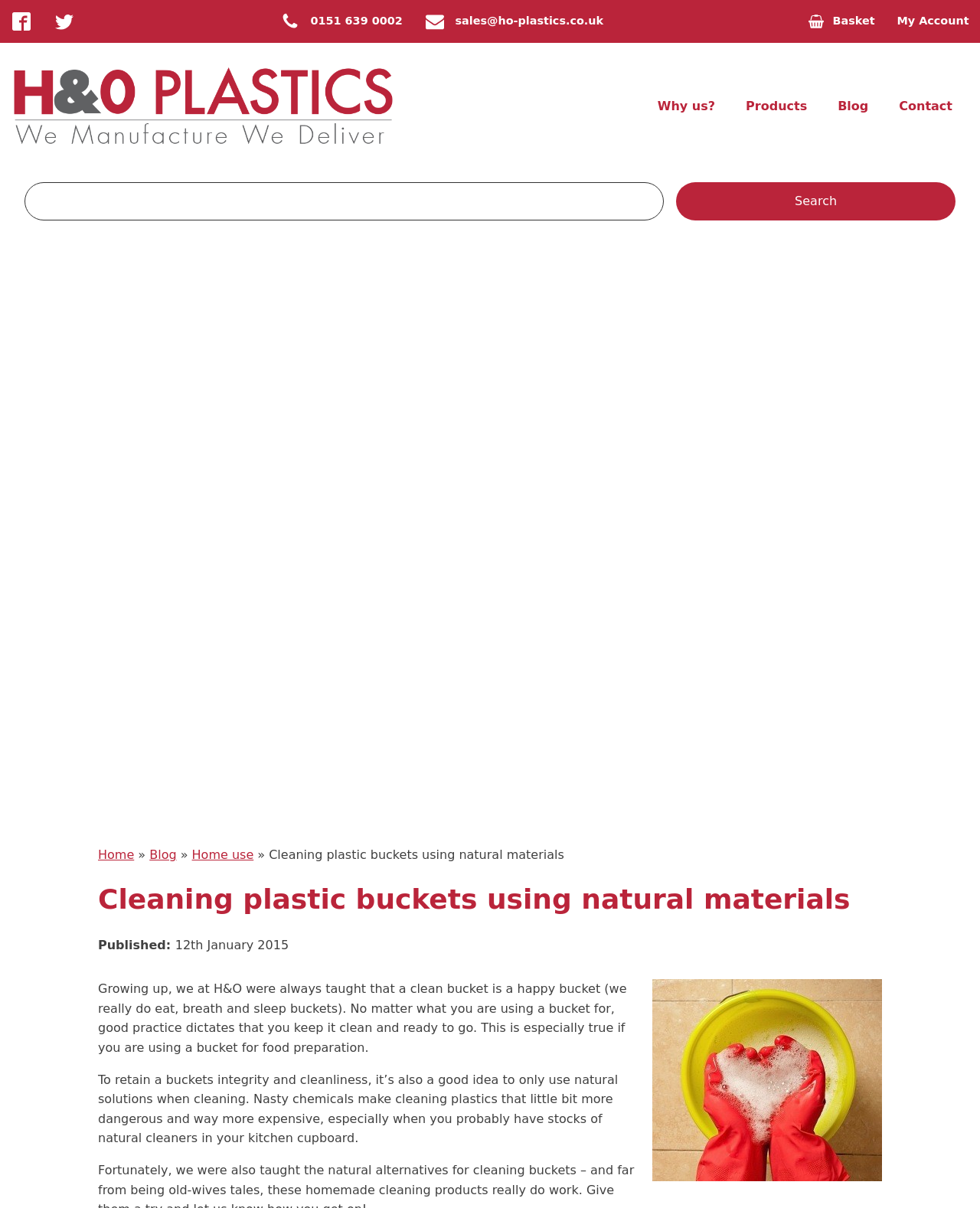Provide an in-depth caption for the webpage.

The webpage is about cleaning plastic buckets using natural materials. At the top left corner, there are social media links to Facebook and Twitter, as well as a phone number and email address. To the right of these links, there is a shopping basket icon and a link to "My Account". Below these links, there is a logo of H&O Plastics.

The main navigation menu is located below the logo, with links to "Why us?", "Products", "Blog", and "Contact". Below the navigation menu, there is a search bar with a text box and a "Search" button.

The main content of the webpage is divided into sections. The first section has a heading "Cleaning plastic buckets using natural materials" and a subheading "Published: 12th January 2015". Below the heading, there is a paragraph of text that discusses the importance of keeping buckets clean and using natural solutions for cleaning.

To the right of the text, there is an image related to cleaning plastic buckets using natural materials. Below the image, there is another paragraph of text that explains the benefits of using natural cleaners and avoiding nasty chemicals.

There are also links to other pages on the website, including "Home", "Blog", and "Home use", located at the top right corner of the webpage.